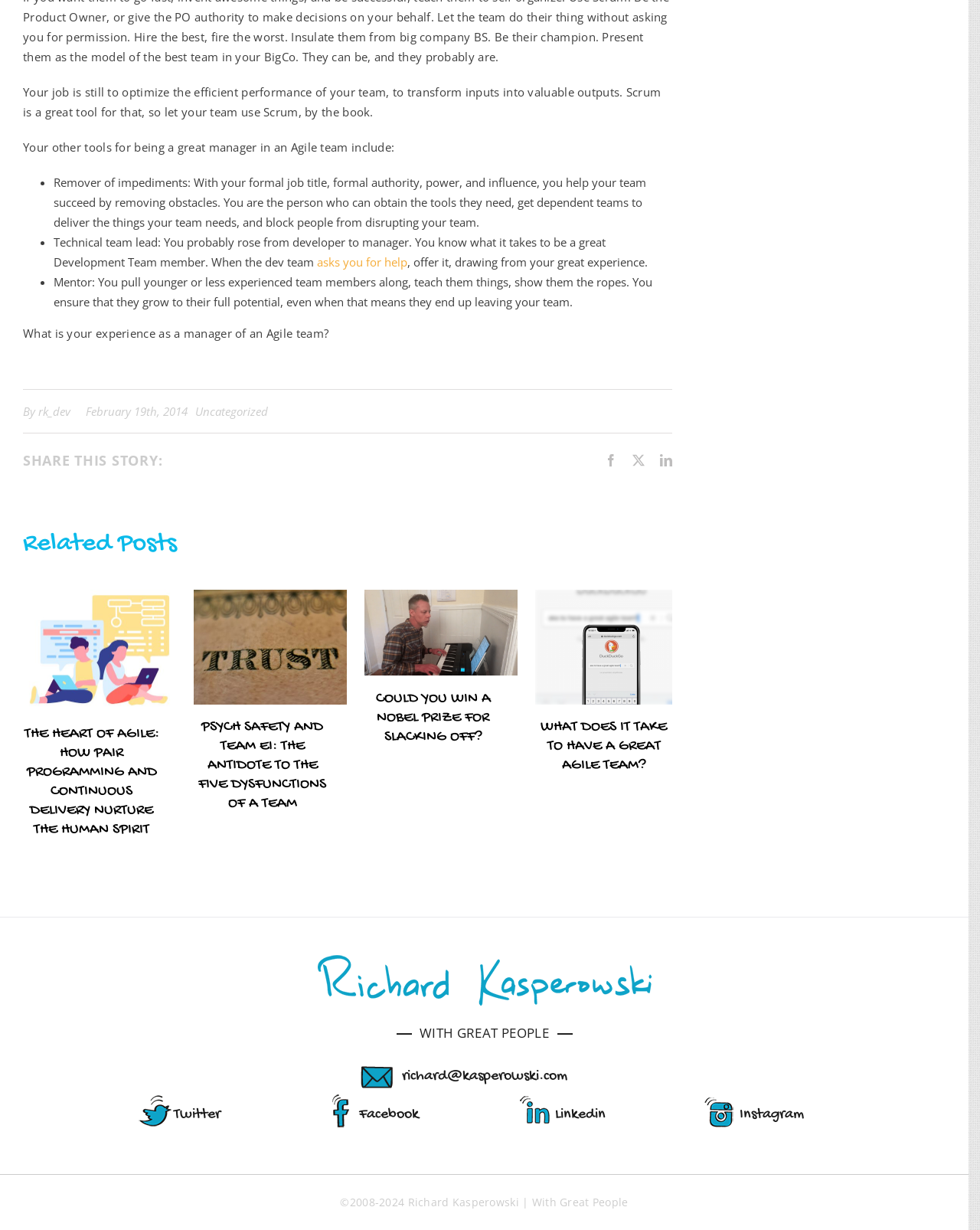Please specify the bounding box coordinates of the element that should be clicked to execute the given instruction: 'Follow Richard on Twitter'. Ensure the coordinates are four float numbers between 0 and 1, expressed as [left, top, right, bottom].

[0.177, 0.899, 0.225, 0.913]